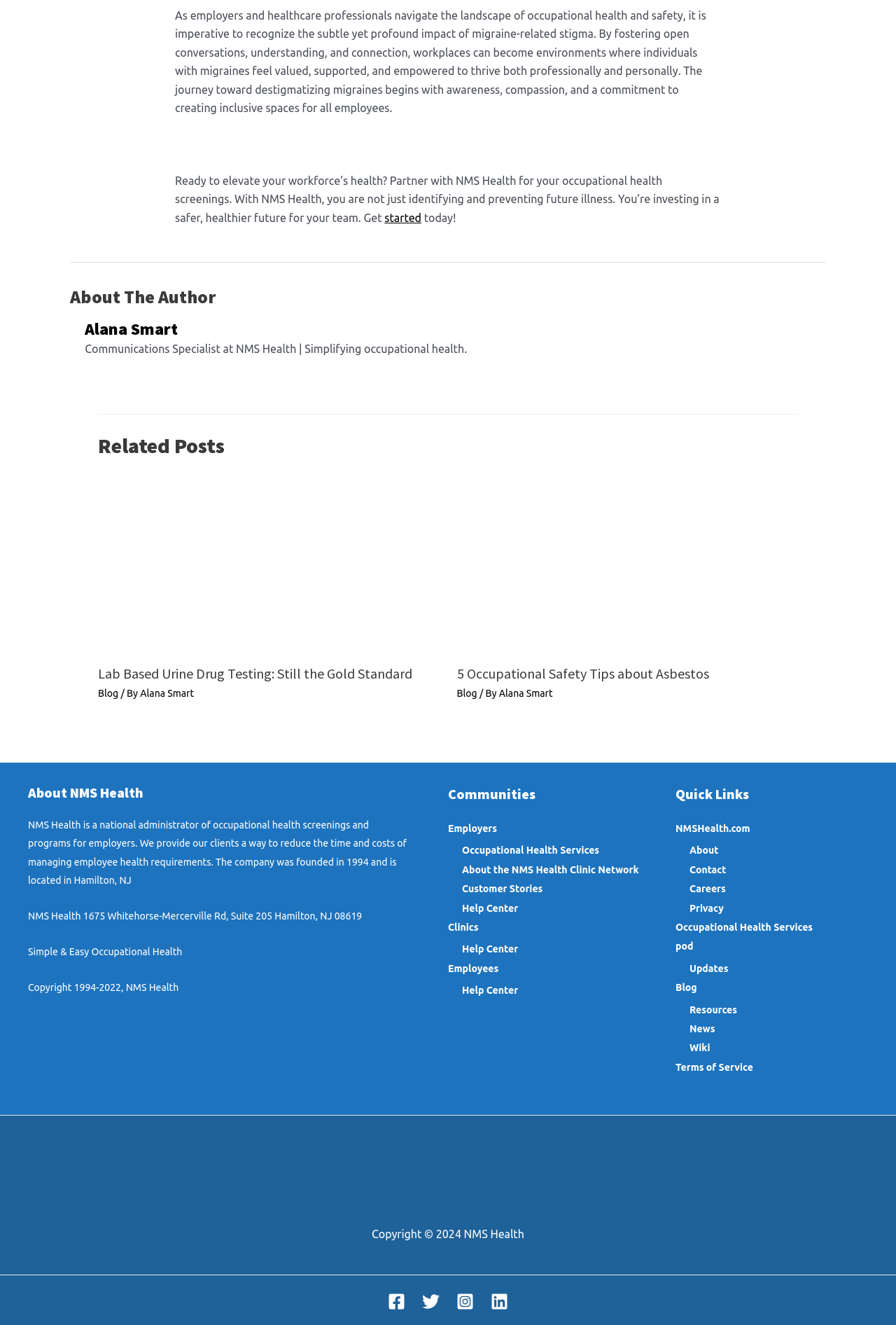Using the webpage screenshot, locate the HTML element that fits the following description and provide its bounding box: "Employees".

[0.5, 0.727, 0.557, 0.735]